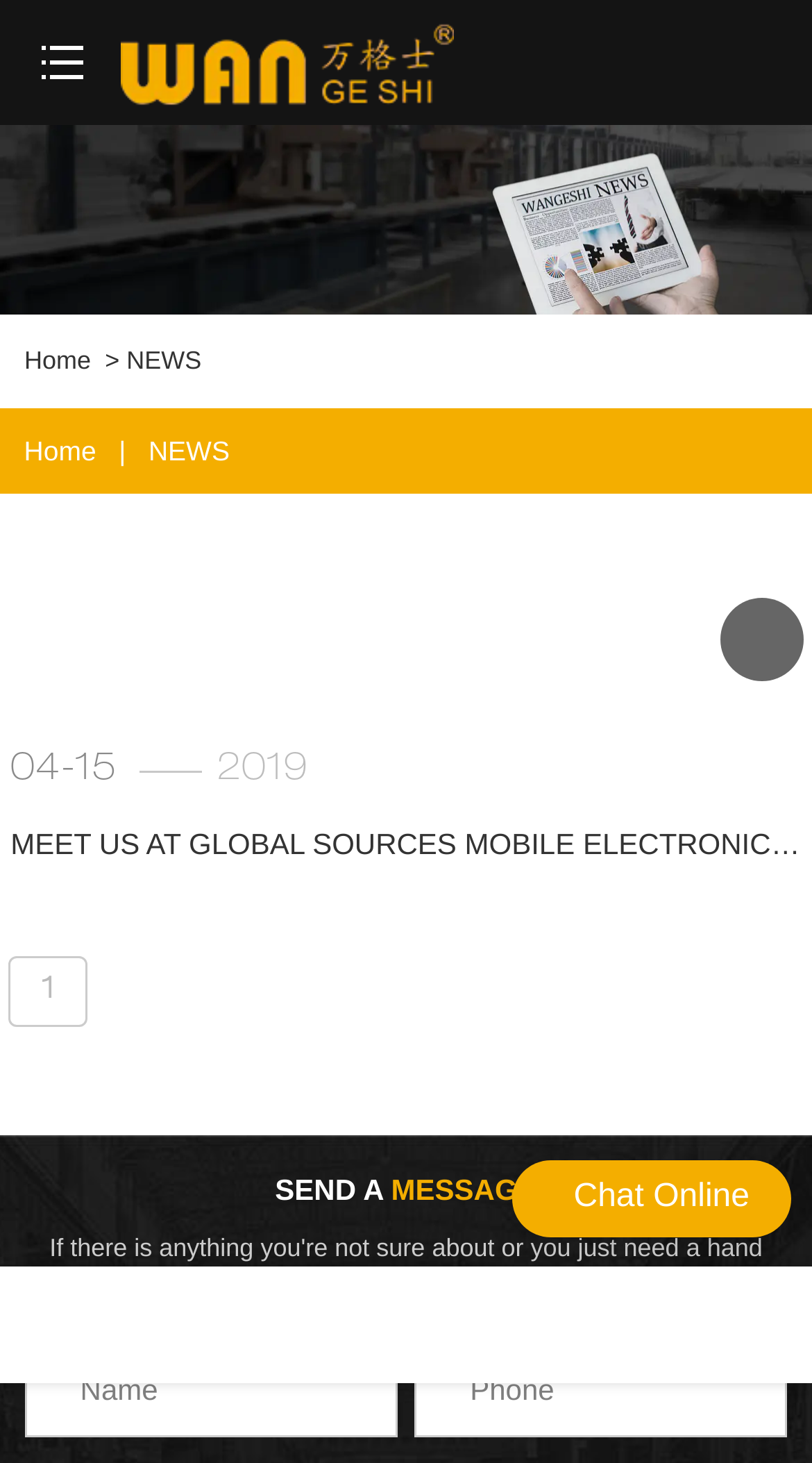Find the bounding box coordinates of the clickable area required to complete the following action: "Send a message".

[0.339, 0.801, 0.482, 0.824]